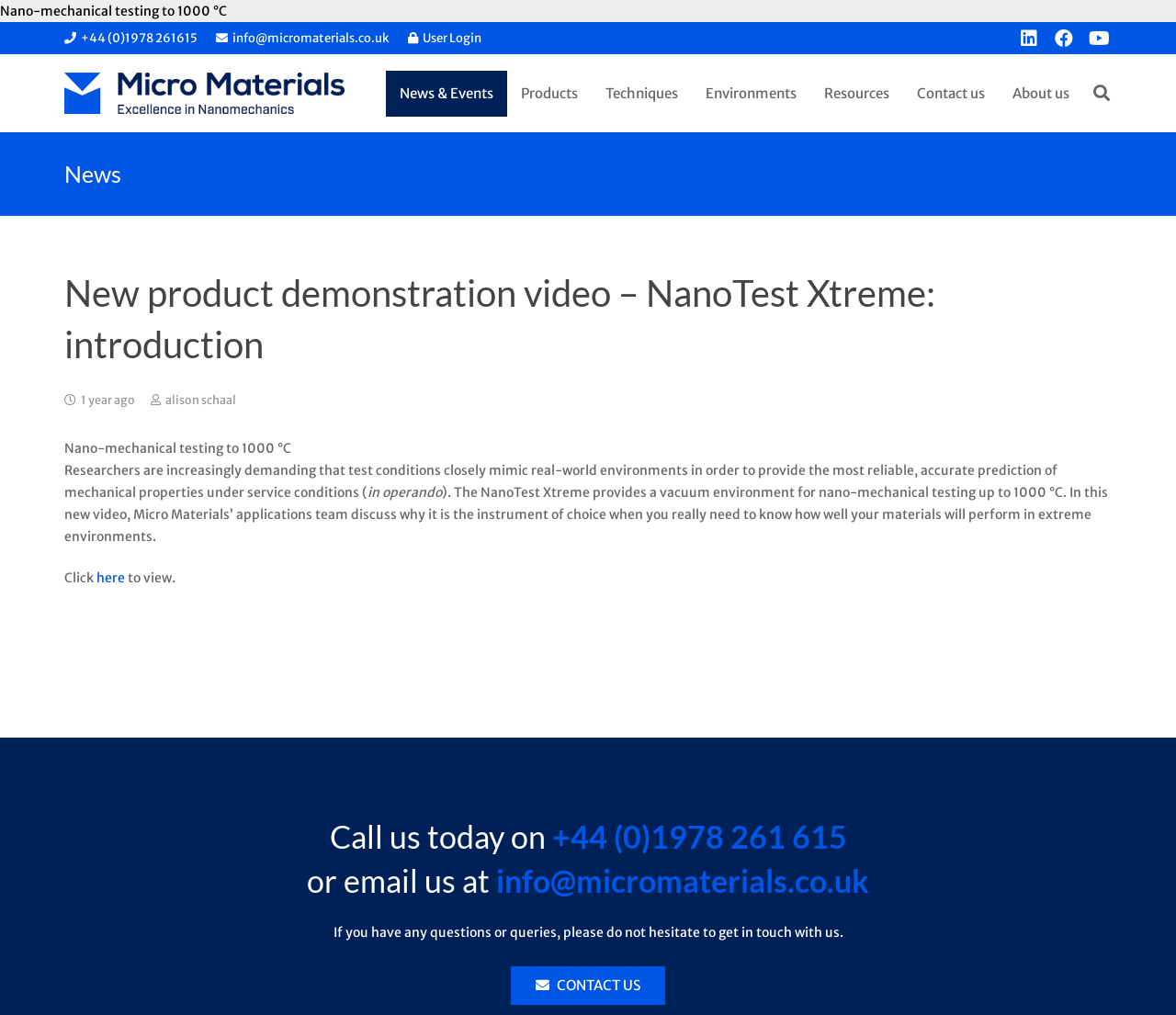Answer succinctly with a single word or phrase:
What is the email address to contact Micro Materials?

info@micromaterials.co.uk